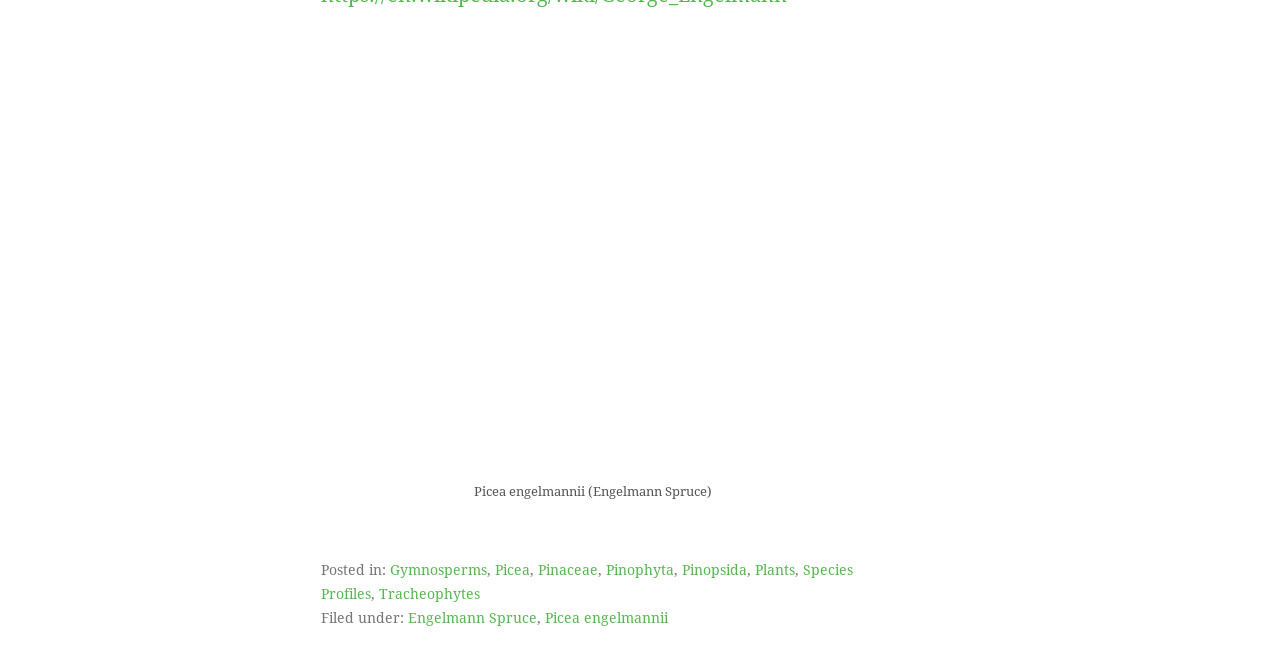Bounding box coordinates are specified in the format (top-left x, top-left y, bottom-right x, bottom-right y). All values are floating point numbers bounded between 0 and 1. Please provide the bounding box coordinate of the region this sentence describes: Engelmann Spruce

[0.319, 0.942, 0.42, 0.967]